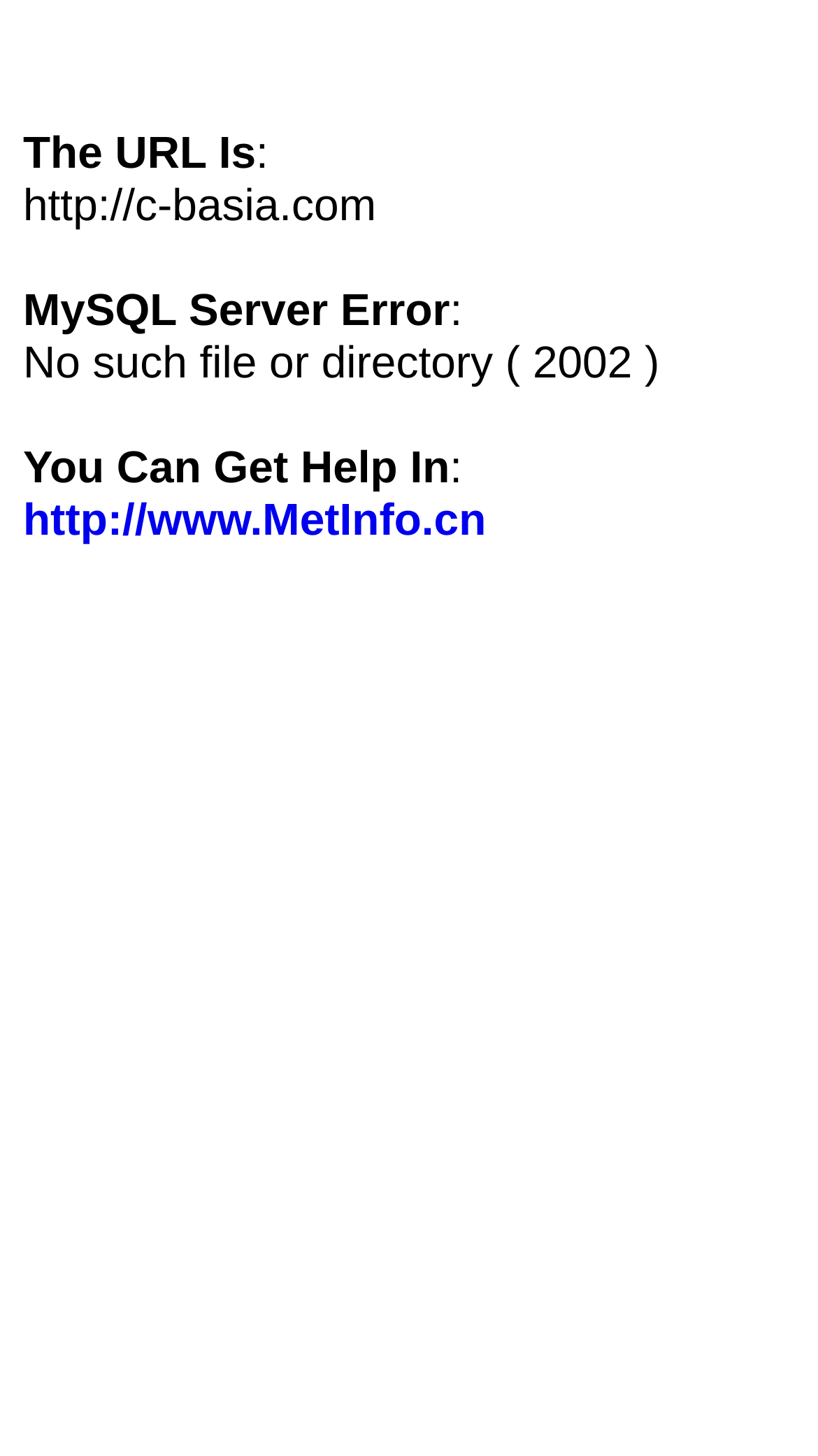Answer succinctly with a single word or phrase:
What is the URL mentioned in the error message?

http://c-basia.com